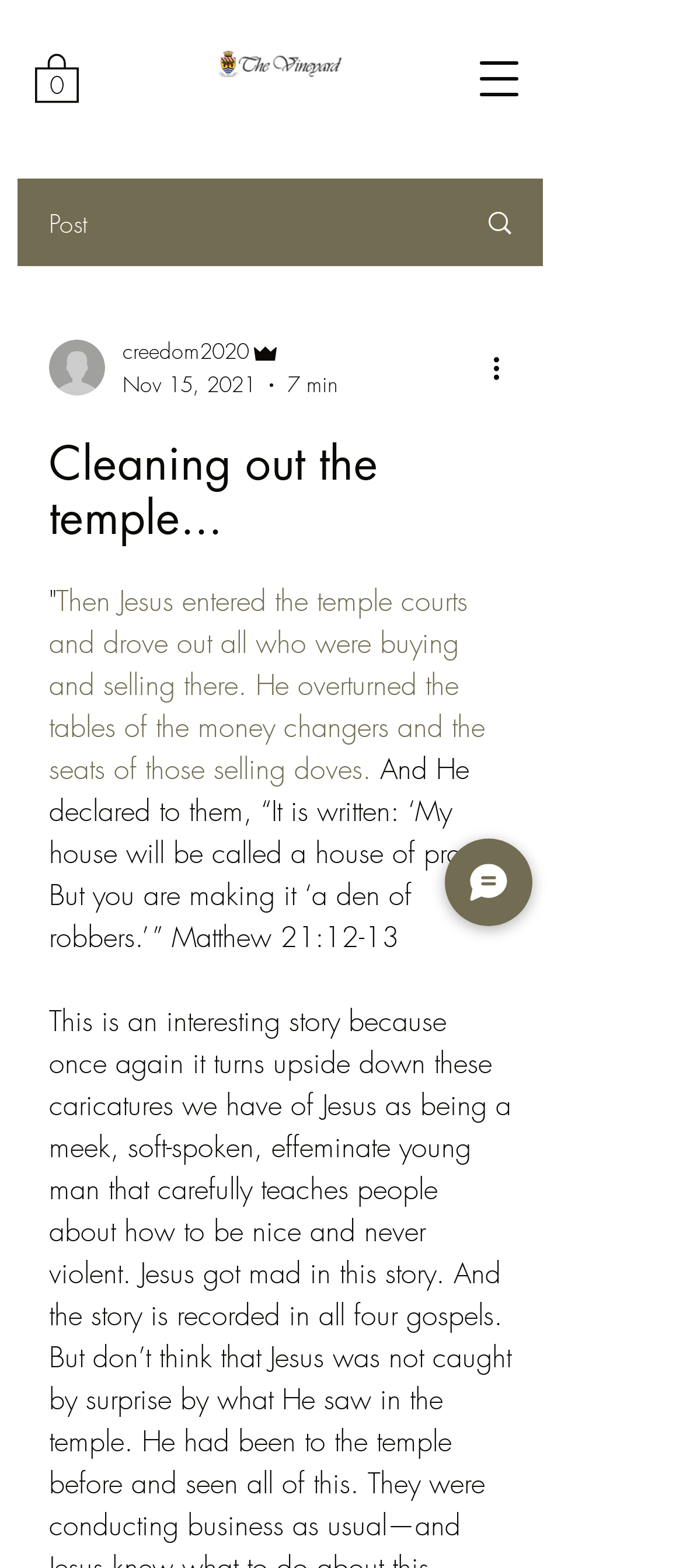Please pinpoint the bounding box coordinates for the region I should click to adhere to this instruction: "More actions".

[0.713, 0.221, 0.774, 0.248]